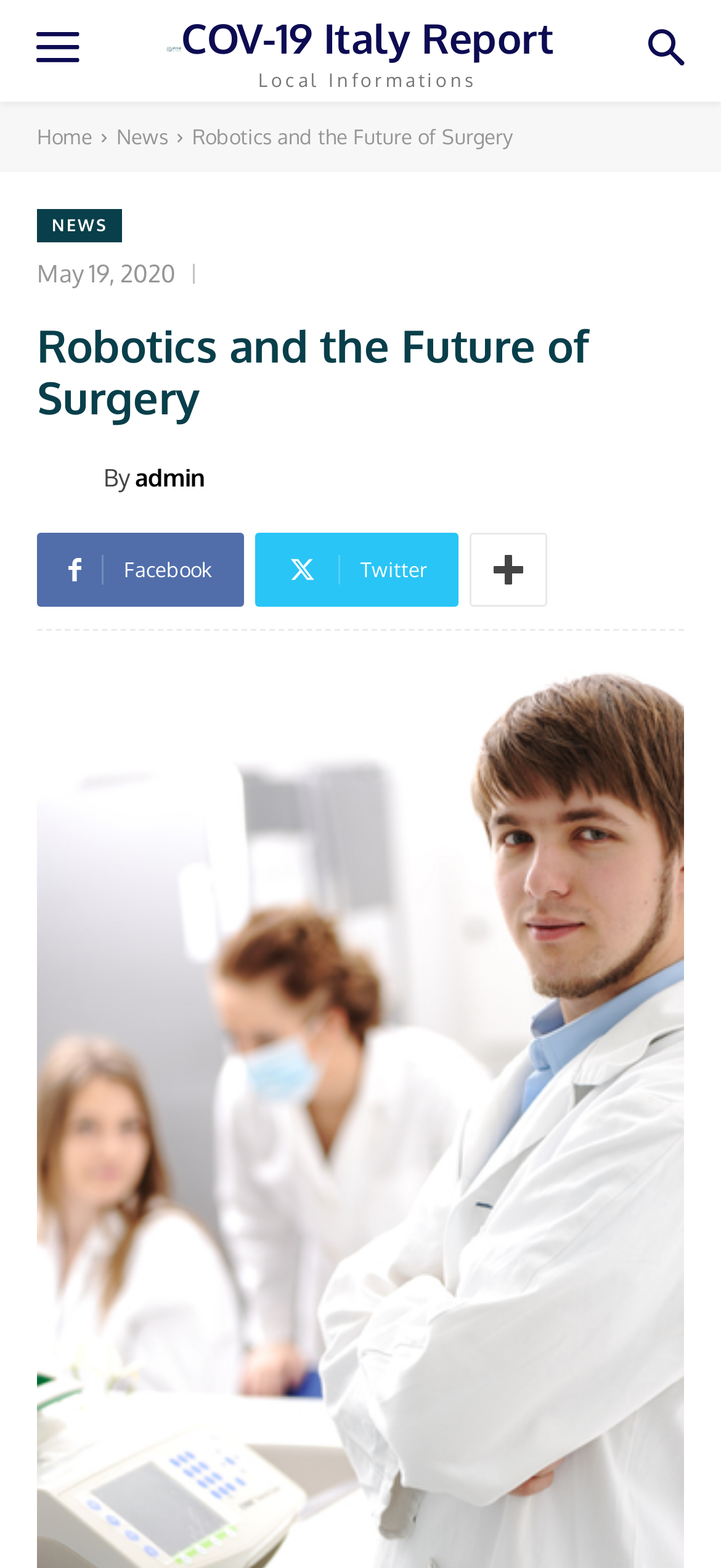Respond to the following question with a brief word or phrase:
What social media platforms are available?

Facebook, Twitter